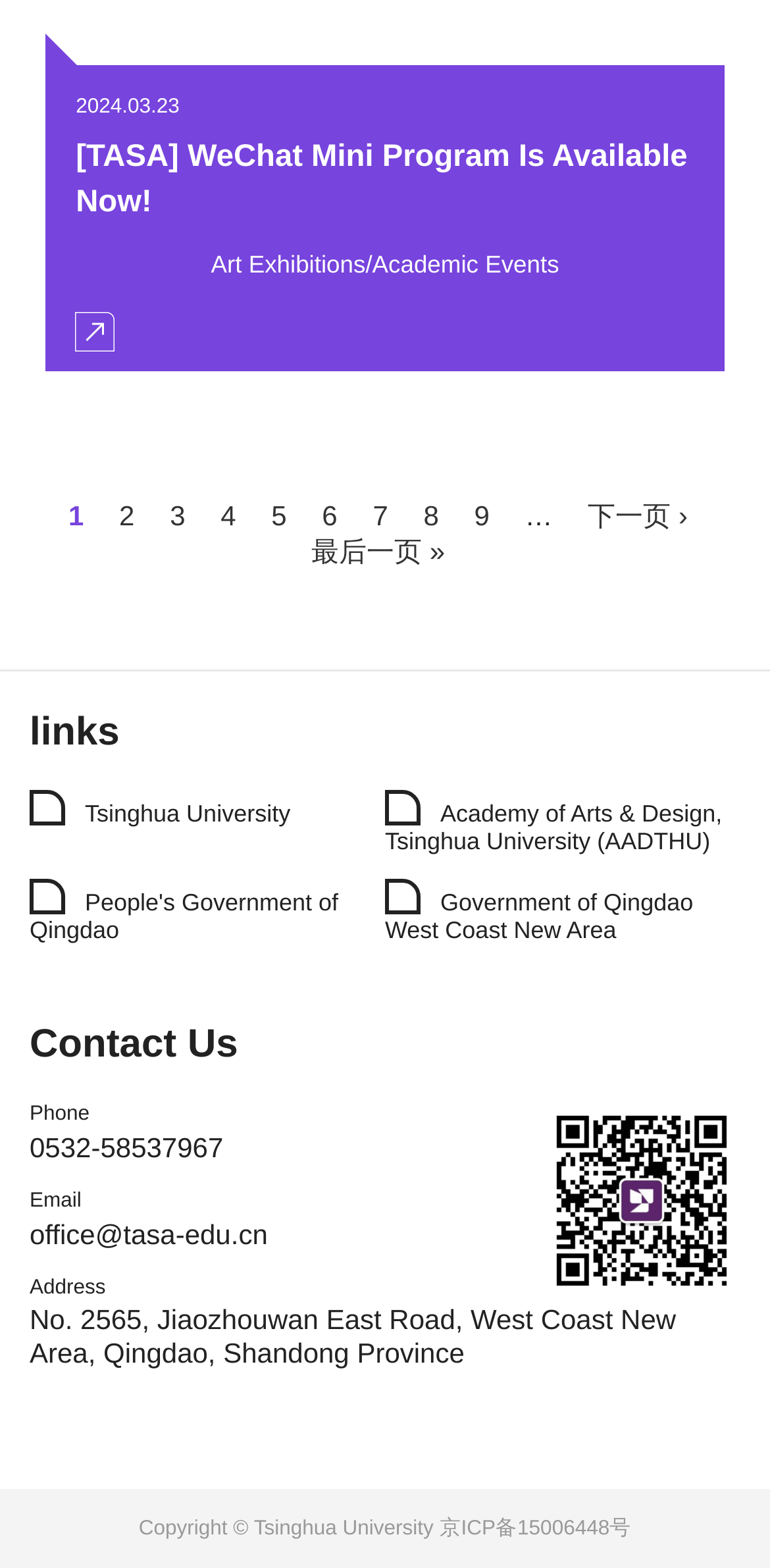Locate the bounding box coordinates of the area where you should click to accomplish the instruction: "Send an email to office@tasa-edu.cn".

[0.038, 0.777, 0.348, 0.797]